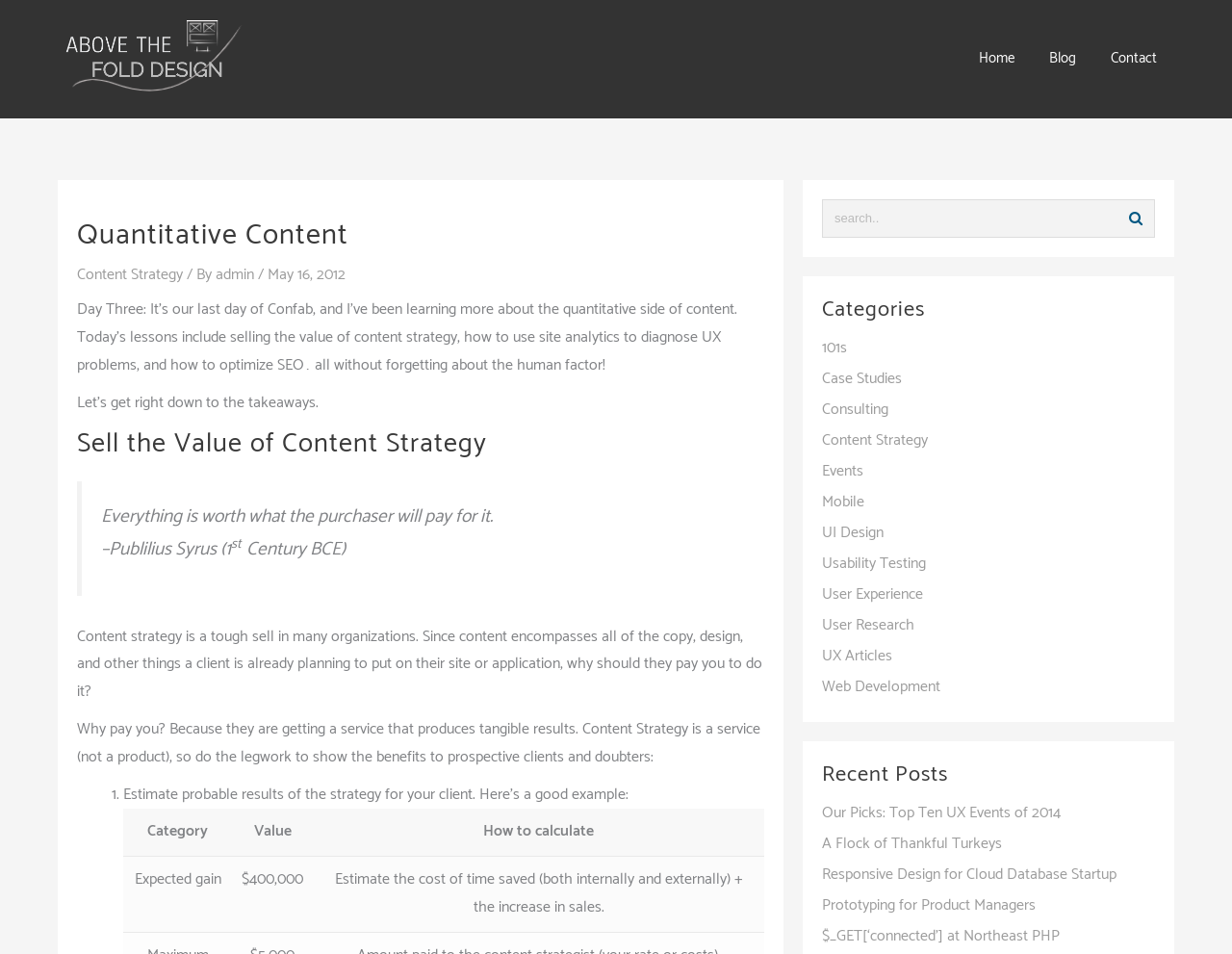Specify the bounding box coordinates of the area to click in order to execute this command: 'Search for content'. The coordinates should consist of four float numbers ranging from 0 to 1, and should be formatted as [left, top, right, bottom].

[0.667, 0.208, 0.938, 0.249]